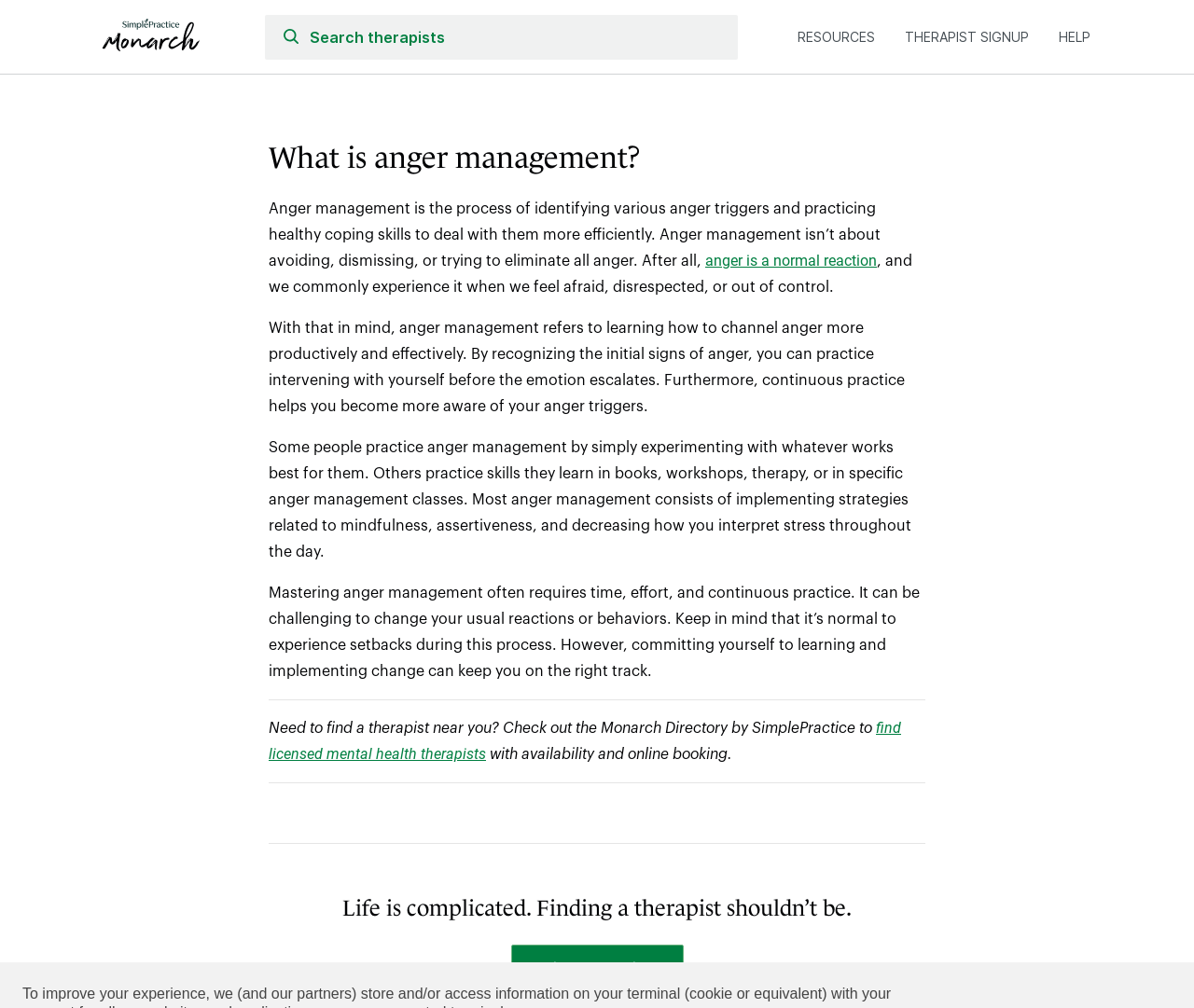Determine the bounding box coordinates for the clickable element to execute this instruction: "Download the software". Provide the coordinates as four float numbers between 0 and 1, i.e., [left, top, right, bottom].

None